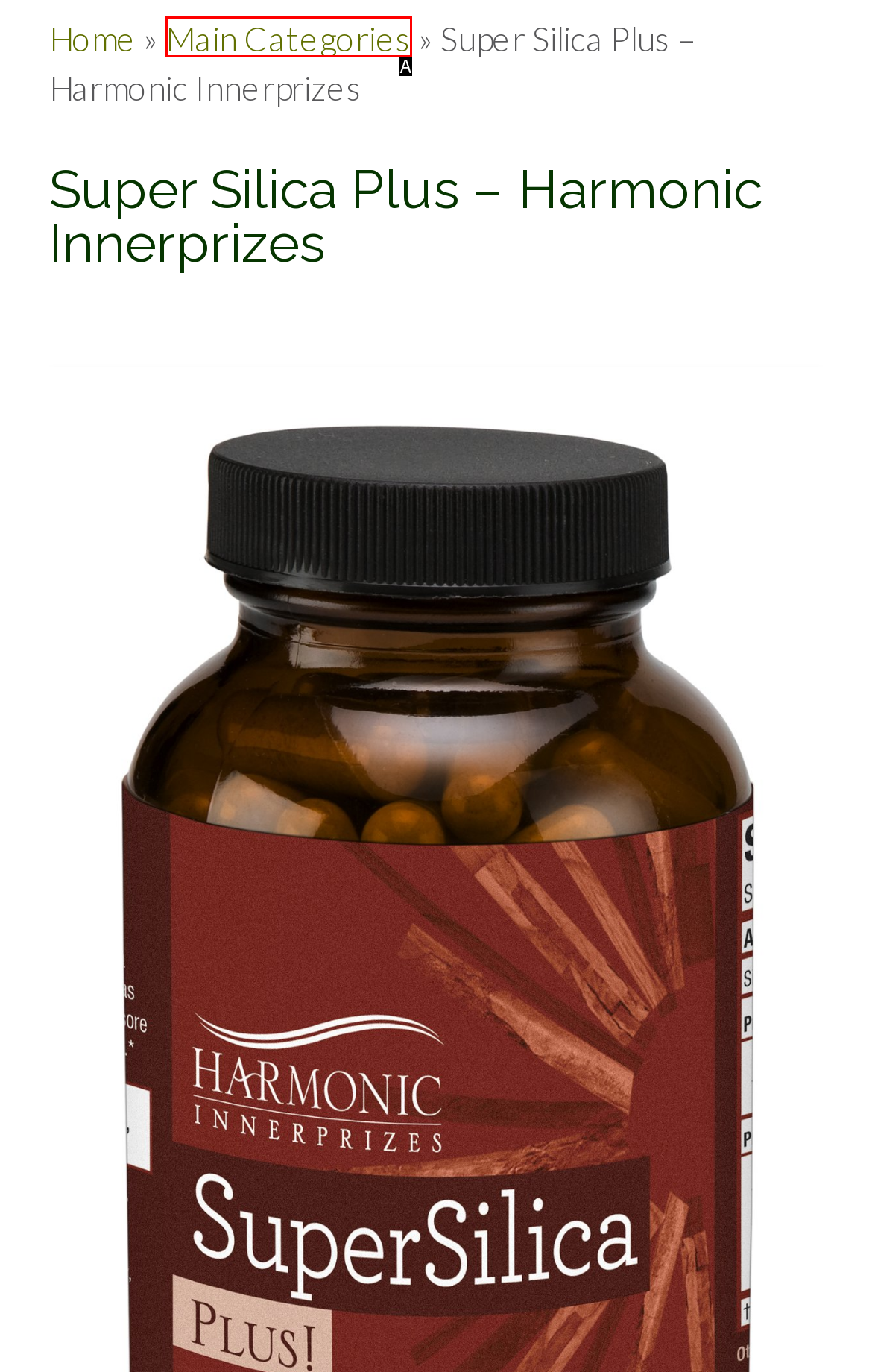Identify the HTML element that corresponds to the description: Main Categories Provide the letter of the matching option directly from the choices.

A